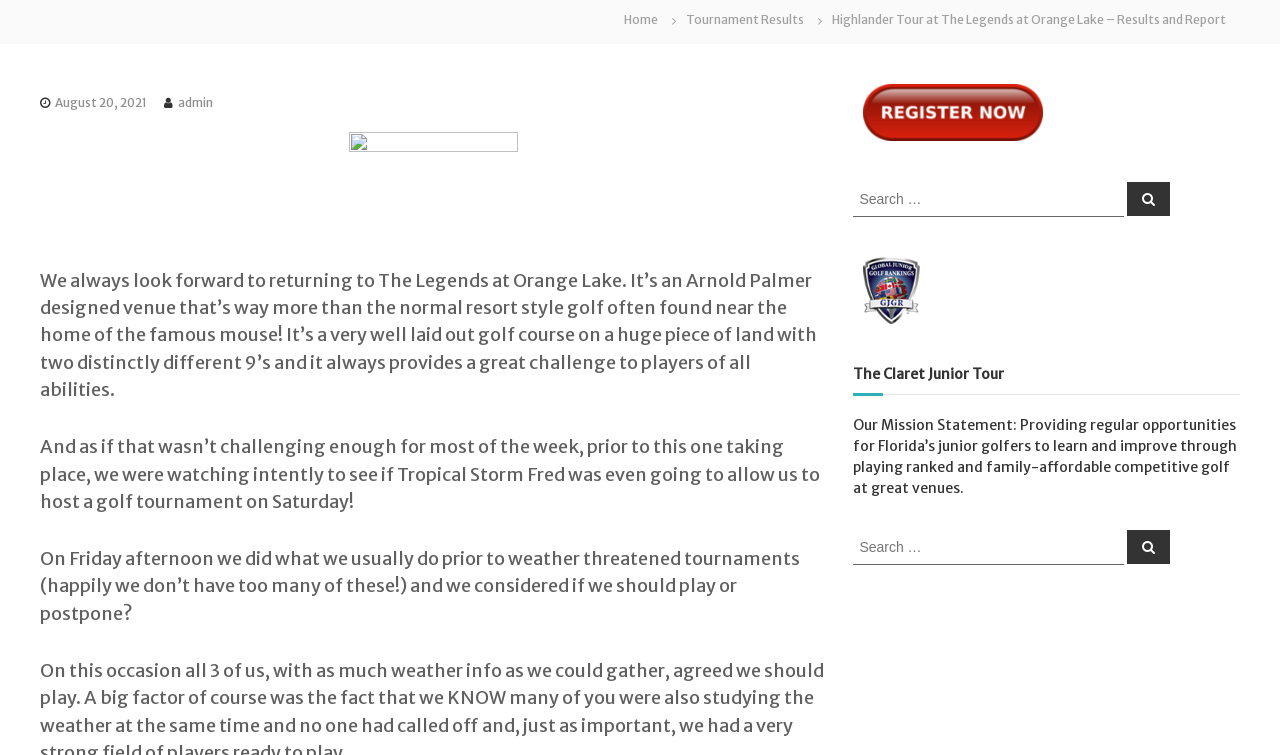Determine the bounding box coordinates for the HTML element described here: "Tournament Results".

[0.536, 0.016, 0.628, 0.035]